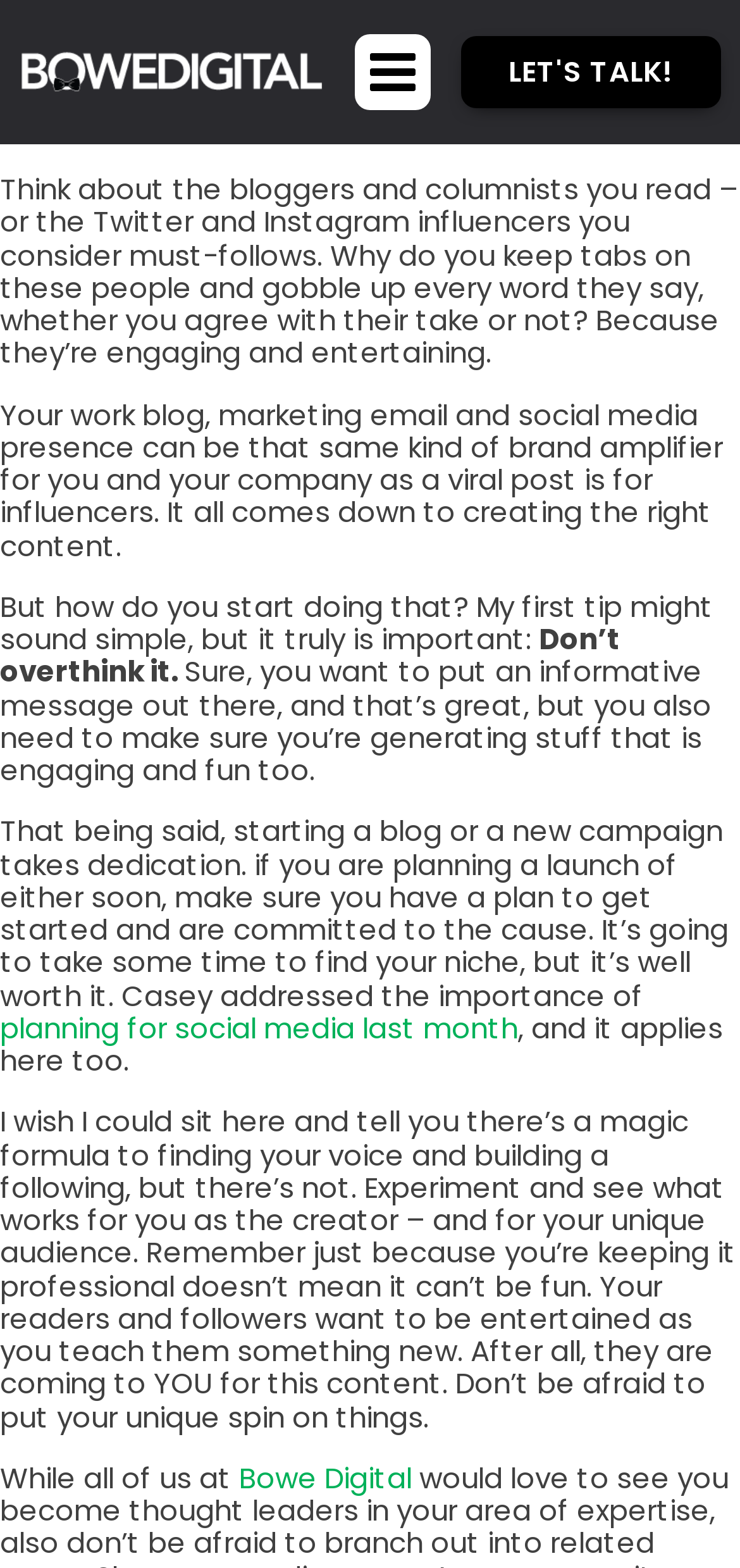Look at the image and give a detailed response to the following question: What is the topic of the article?

The topic of the article is inferred from the text content, which discusses social media presence, creating engaging content, and finding one's voice in social media.